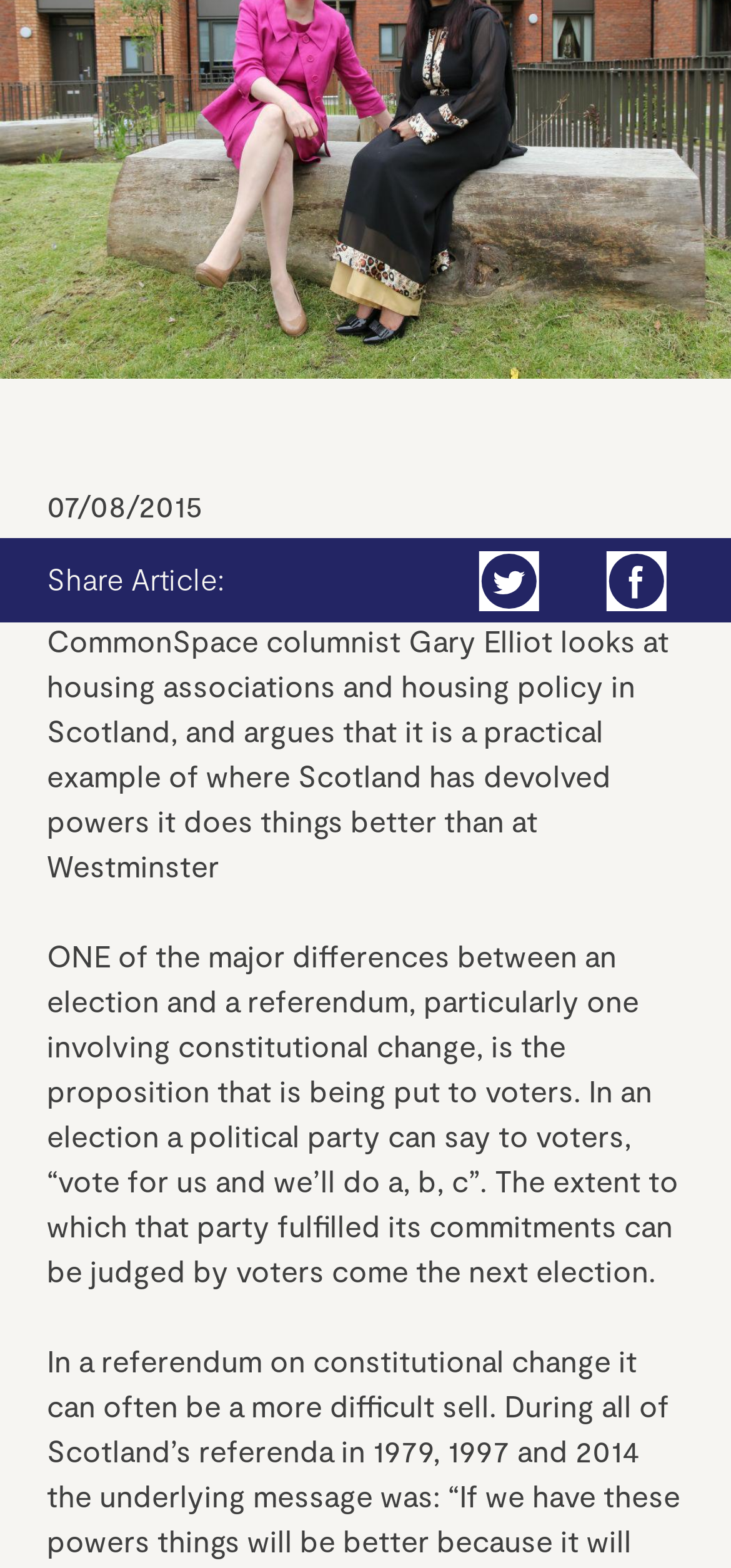For the given element description name="_sf_submit" value="GO", determine the bounding box coordinates of the UI element. The coordinates should follow the format (top-left x, top-left y, bottom-right x, bottom-right y) and be within the range of 0 to 1.

[0.846, 0.233, 0.936, 0.275]